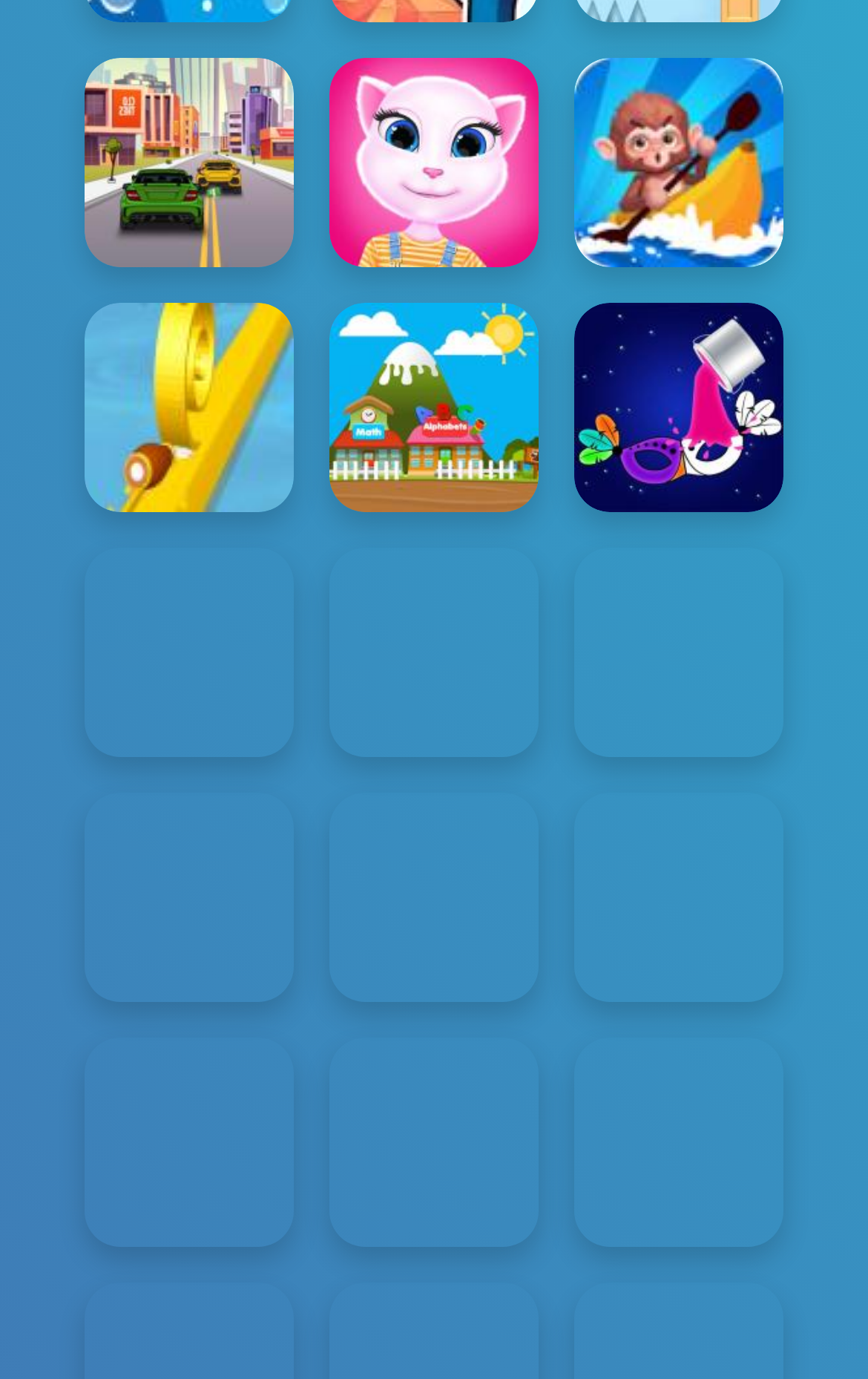Examine the image and give a thorough answer to the following question:
What is the name of the game at the top-left corner?

I looked at the top-left corner of the webpage and found the first link element with an image element inside. The OCR text of the image element is 'Car Traffic 2D', which is the name of the game.